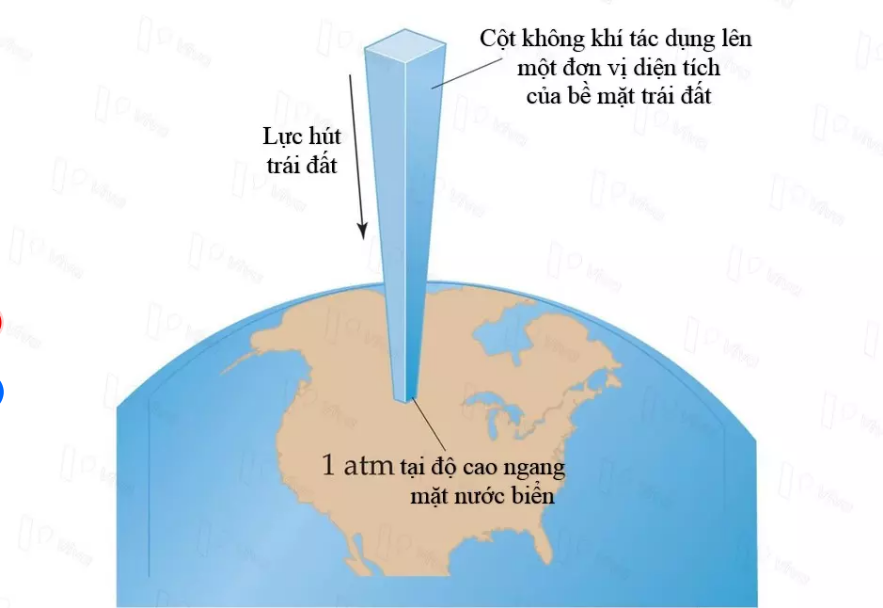Answer with a single word or phrase: 
What force is acting downwards on the column of air?

Gravitational pull